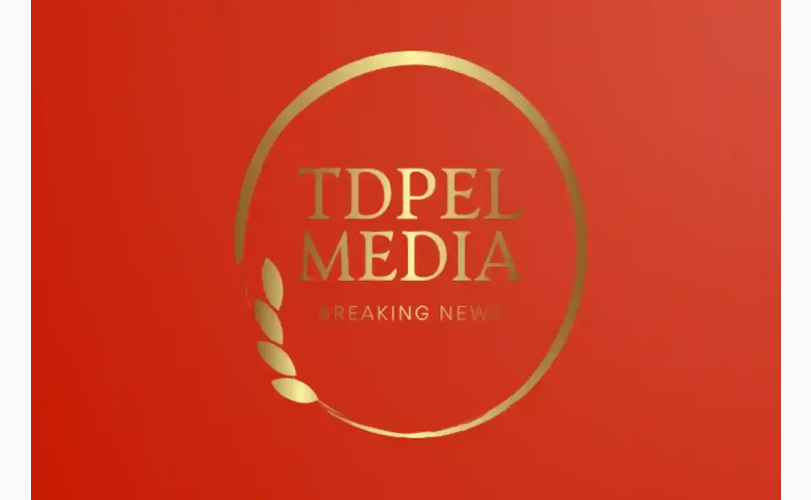What symbol is used to represent peace and victory?
Refer to the image and answer the question using a single word or phrase.

Olive branch